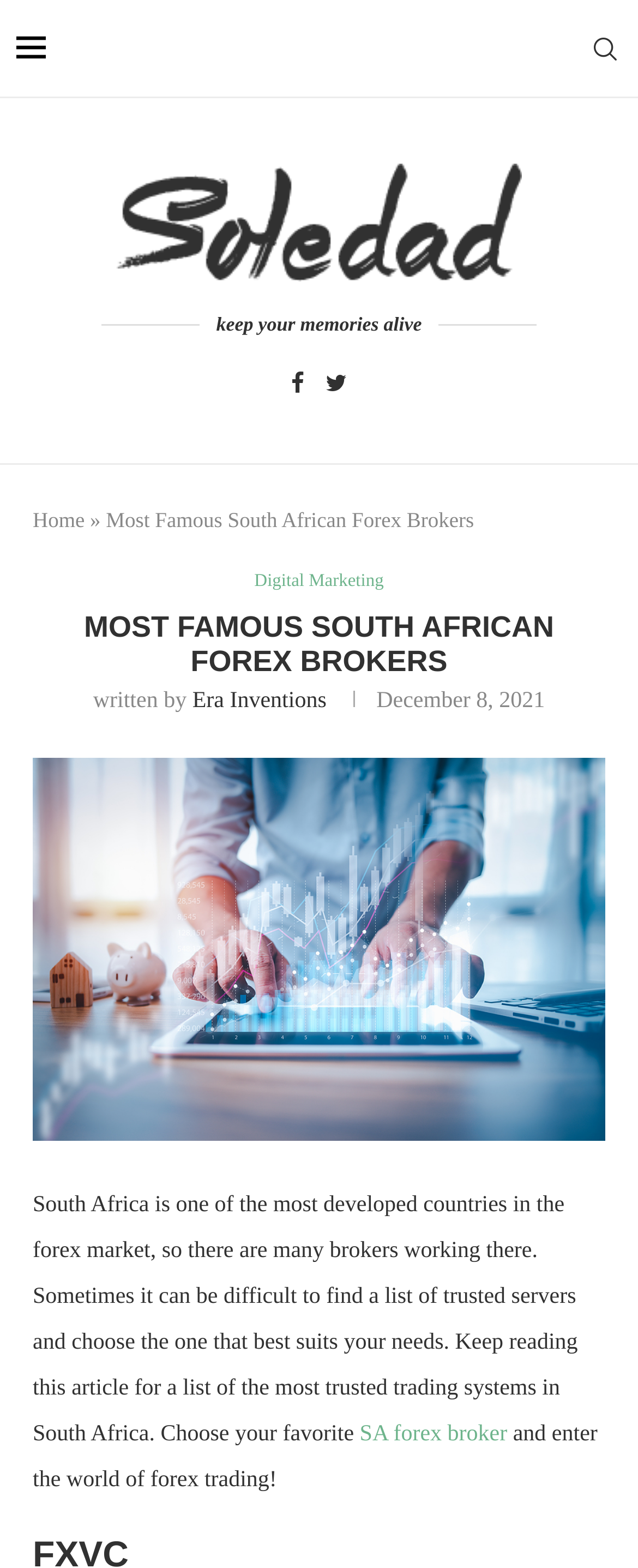Determine the bounding box coordinates of the UI element described by: "Skip to content".

None